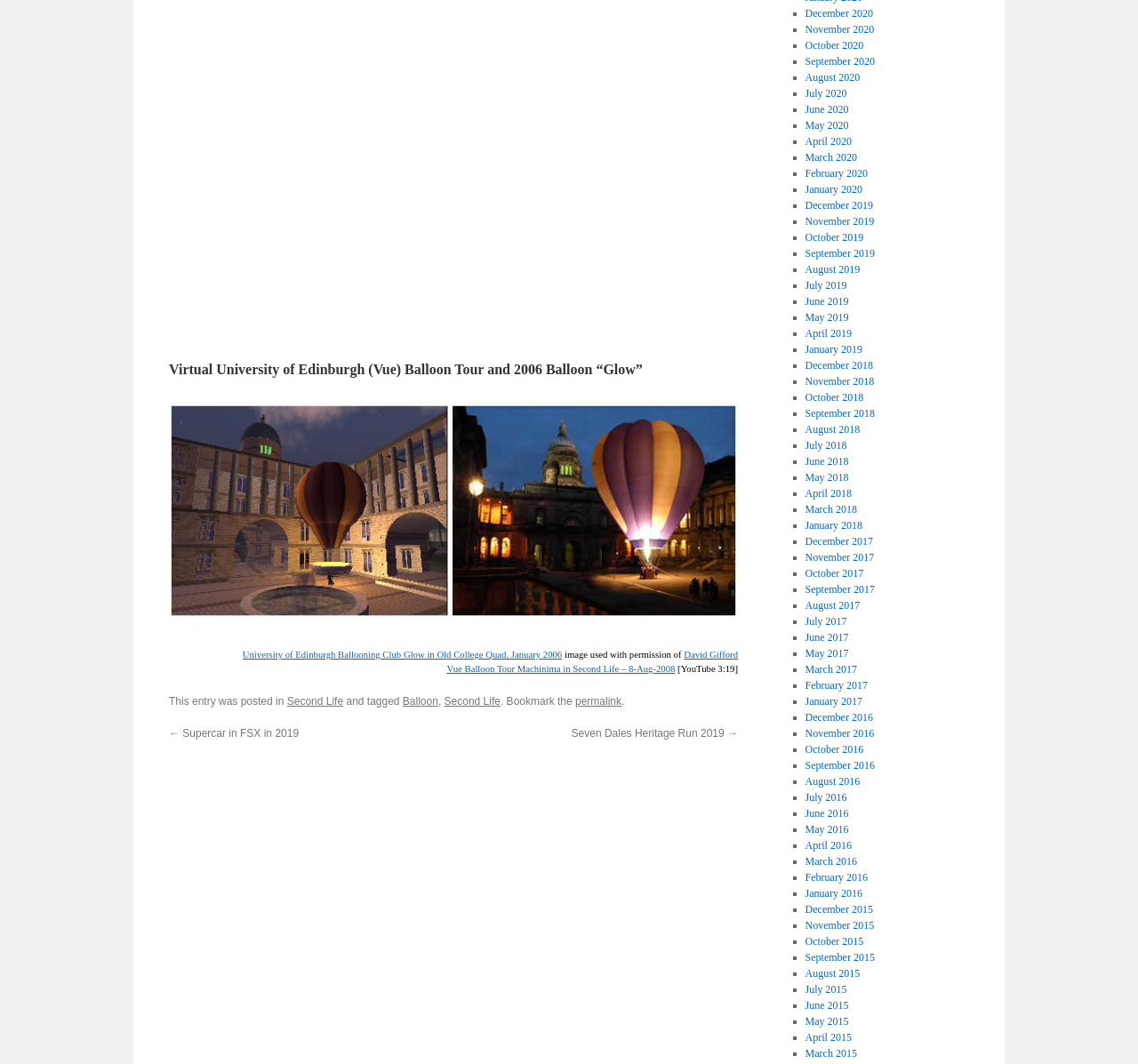Using the element description: "October 2019", determine the bounding box coordinates. The coordinates should be in the format [left, top, right, bottom], with values between 0 and 1.

[0.707, 0.217, 0.759, 0.229]